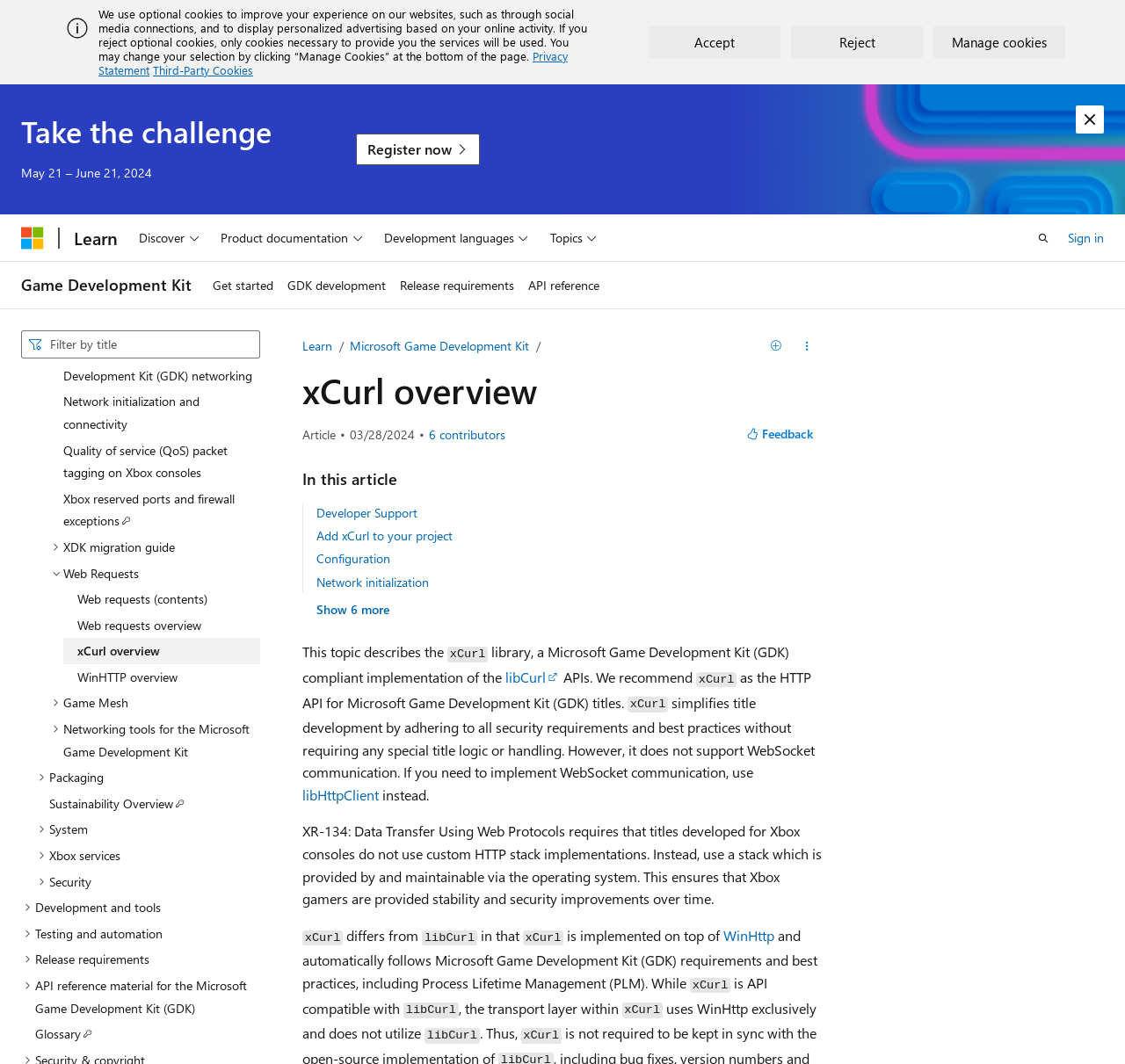Extract the bounding box for the UI element that matches this description: "Add xCurl to your project".

[0.281, 0.496, 0.402, 0.511]